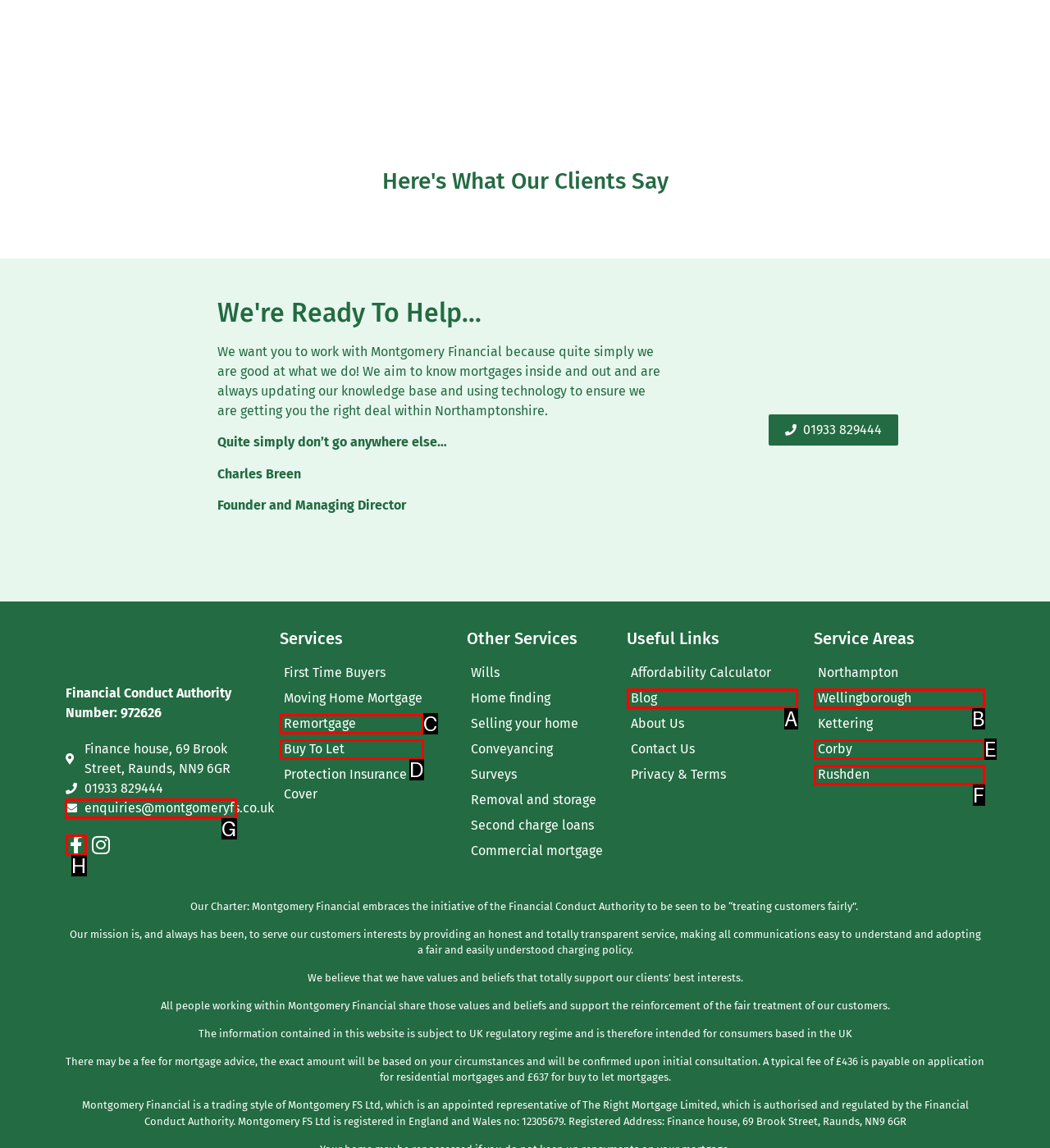Identify the letter of the UI element needed to carry out the task: Get in touch via email
Reply with the letter of the chosen option.

G